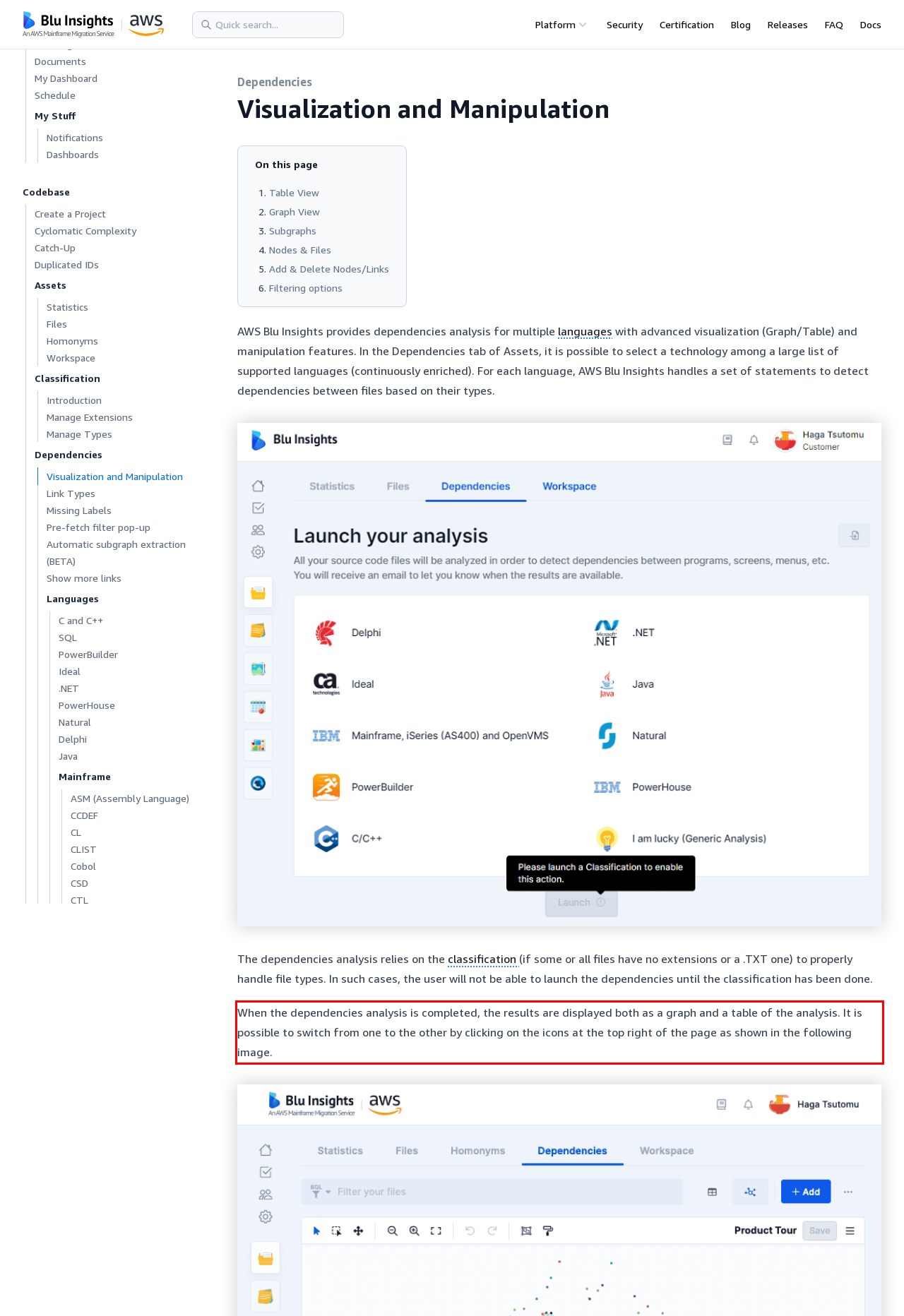Using the provided screenshot, read and generate the text content within the red-bordered area.

When the dependencies analysis is completed, the results are displayed both as a graph and a table of the analysis. It is possible to switch from one to the other by clicking on the icons at the top right of the page as shown in the following image.